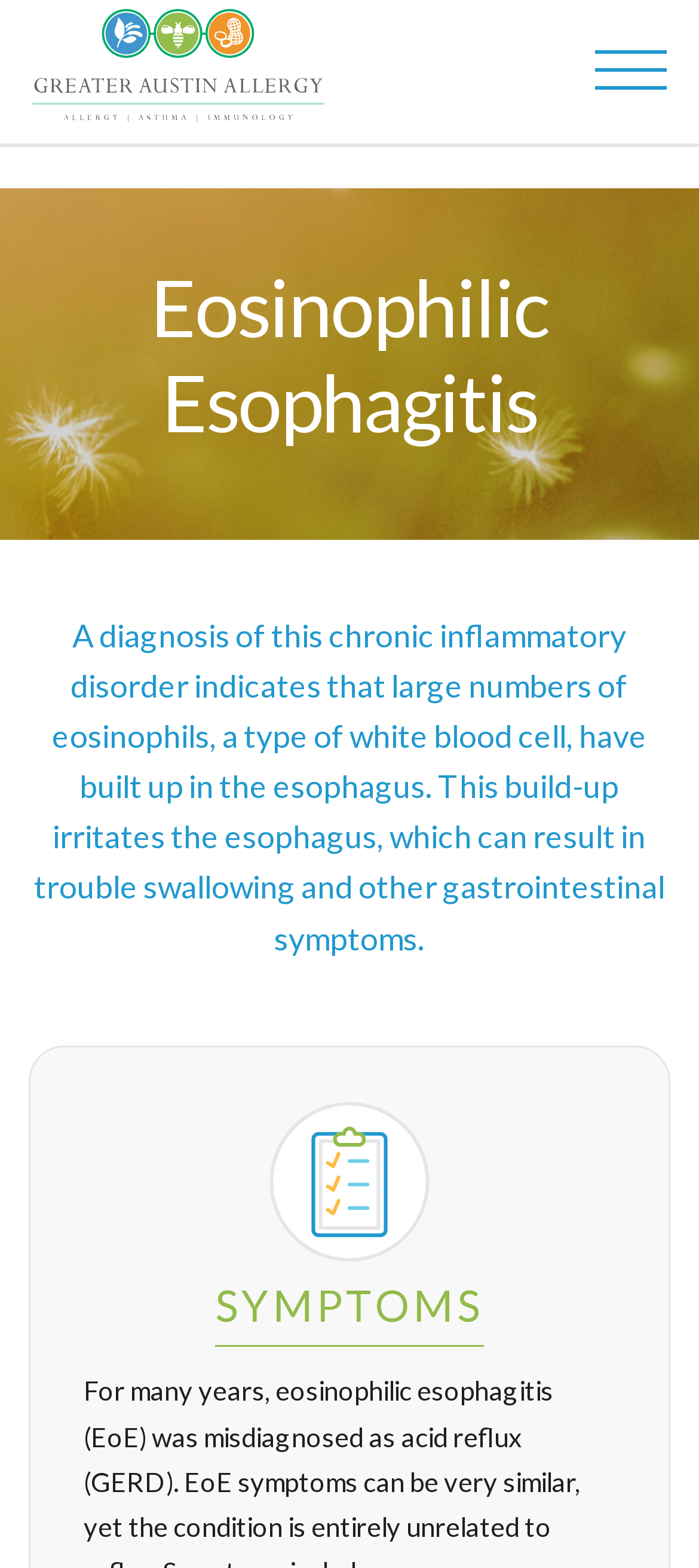What is the condition being discussed on this webpage?
Look at the image and answer the question with a single word or phrase.

Eosinophilic Esophagitis